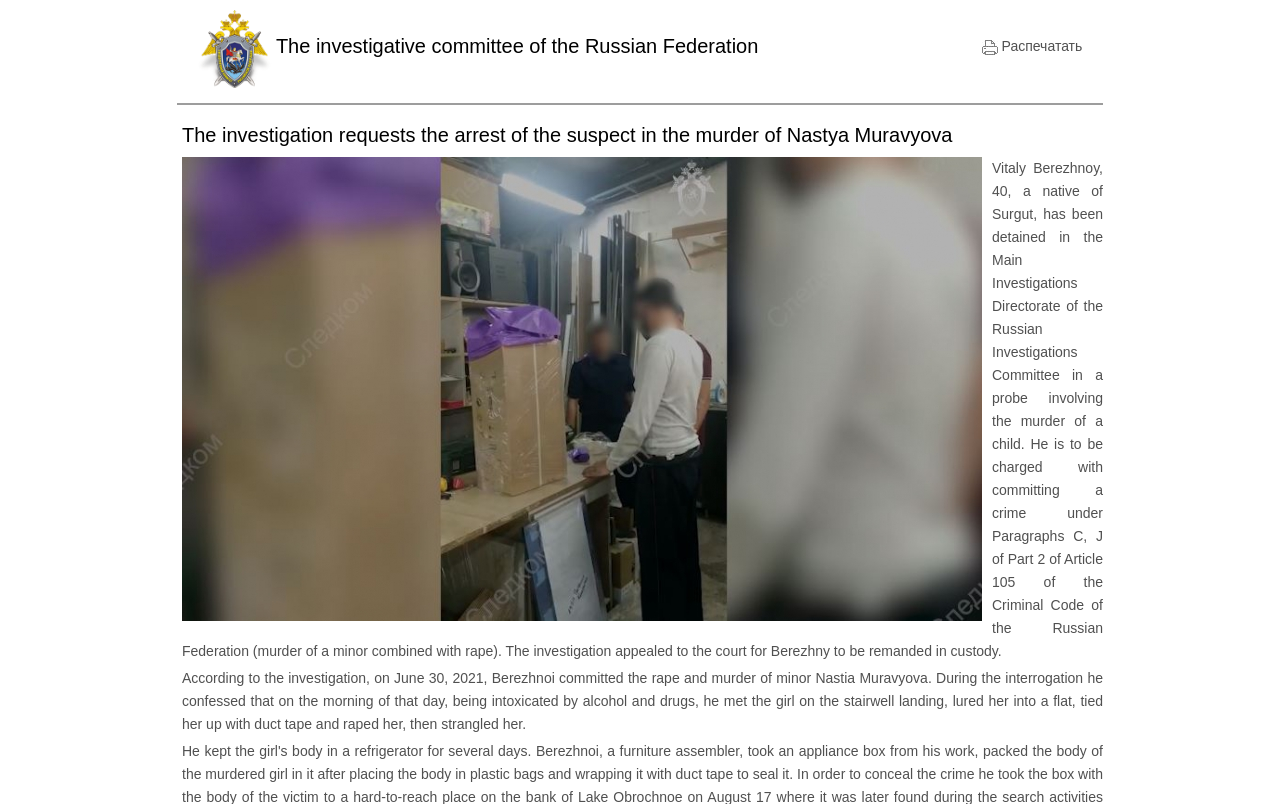Given the description: "Распечатать", determine the bounding box coordinates of the UI element. The coordinates should be formatted as four float numbers between 0 and 1, [left, top, right, bottom].

[0.767, 0.047, 0.846, 0.067]